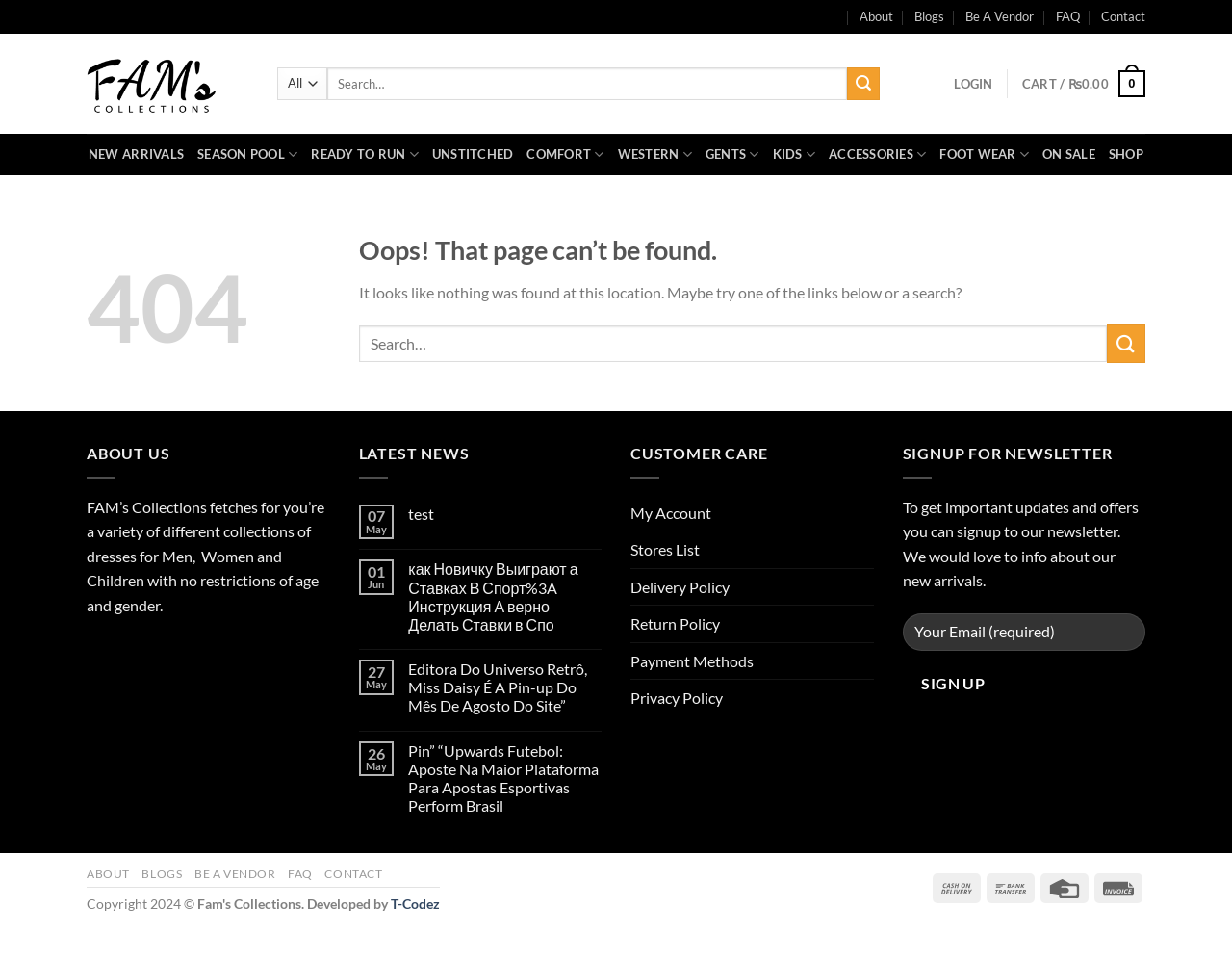Extract the main heading from the webpage content.

Oops! That page can’t be found.